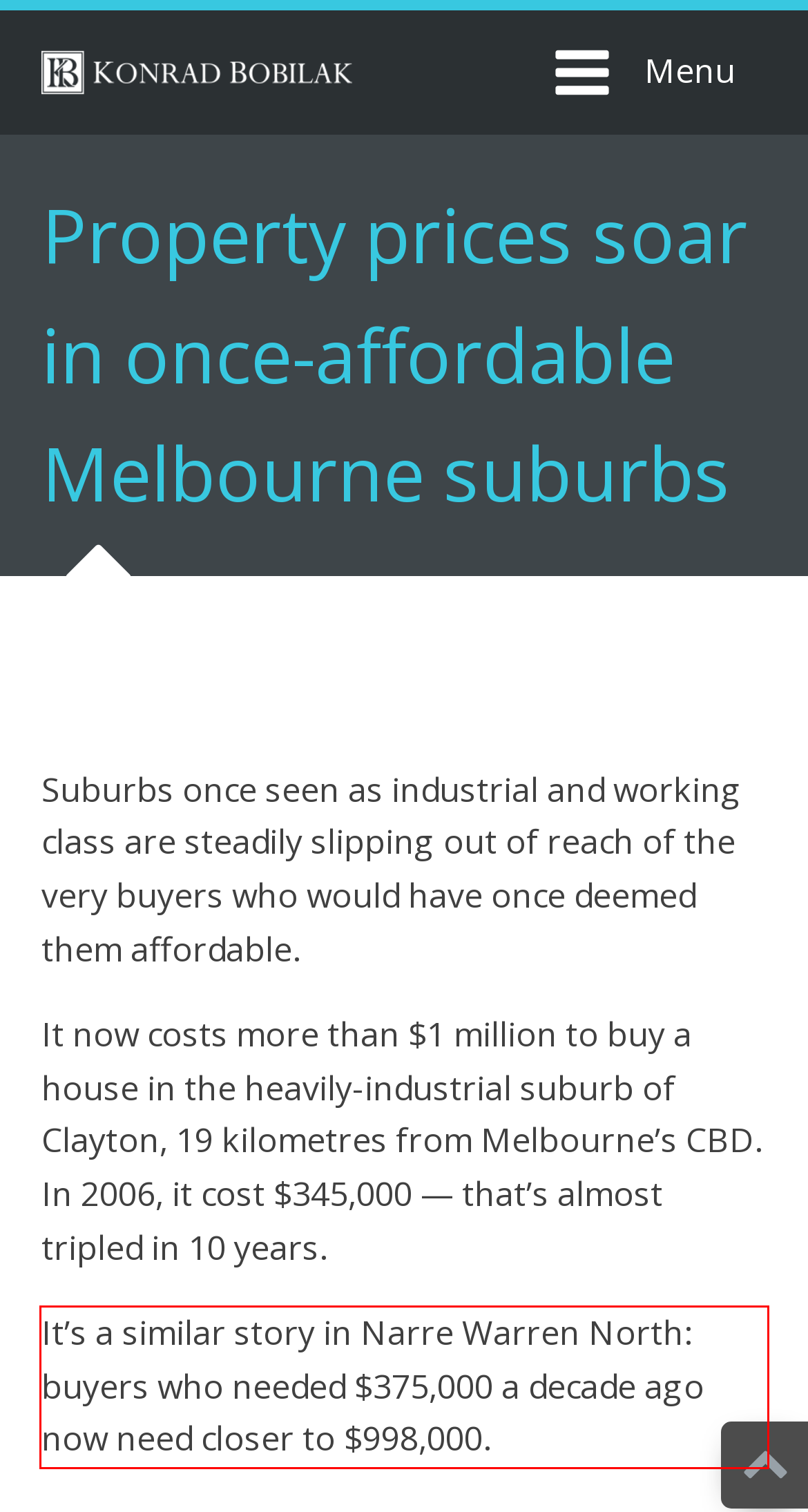Using the provided webpage screenshot, recognize the text content in the area marked by the red bounding box.

It’s a similar story in Narre Warren North: buyers who needed $375,000 a decade ago now need closer to $998,000.